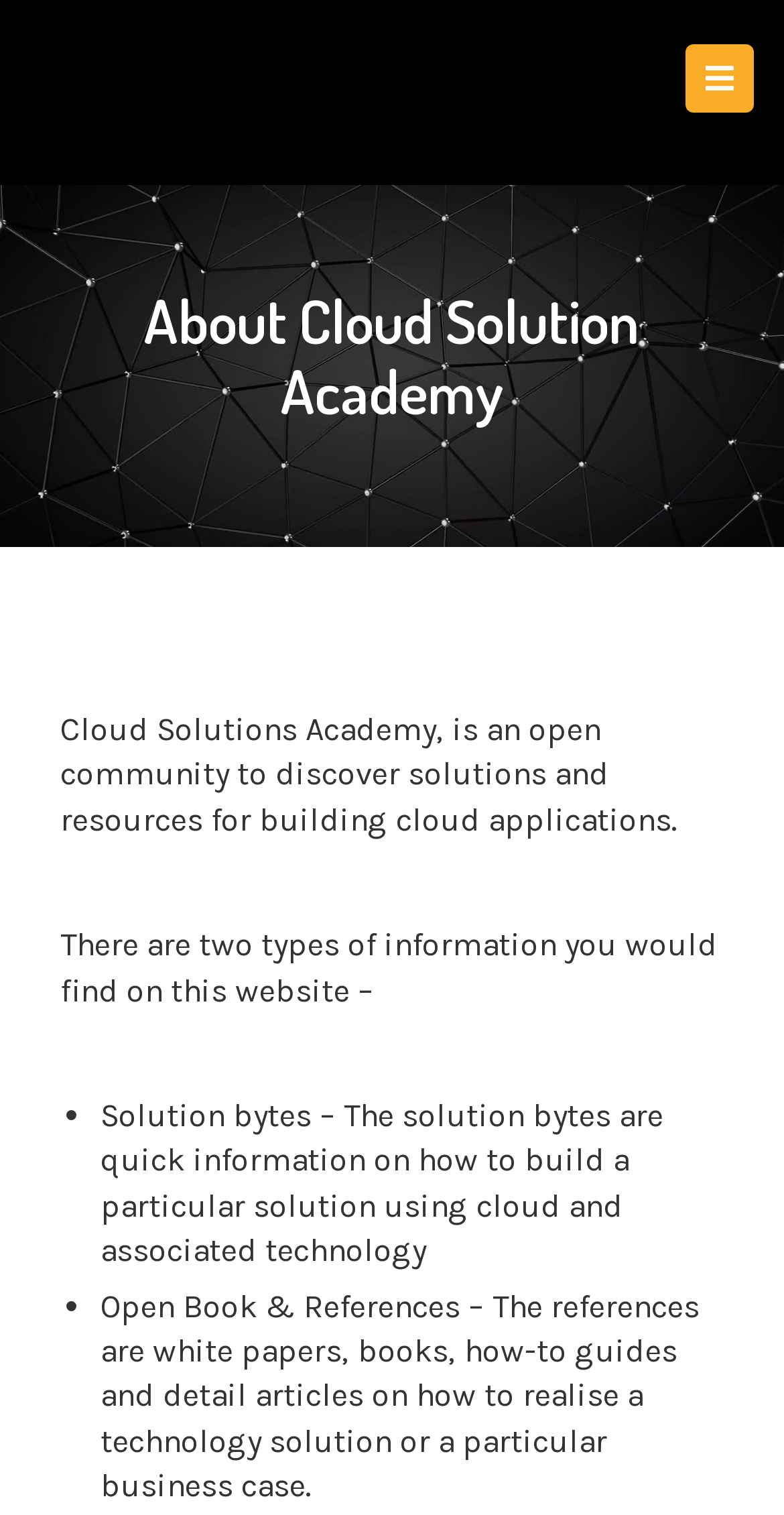Respond to the question below with a concise word or phrase:
What are Open Book & References?

White papers, books, guides, and articles